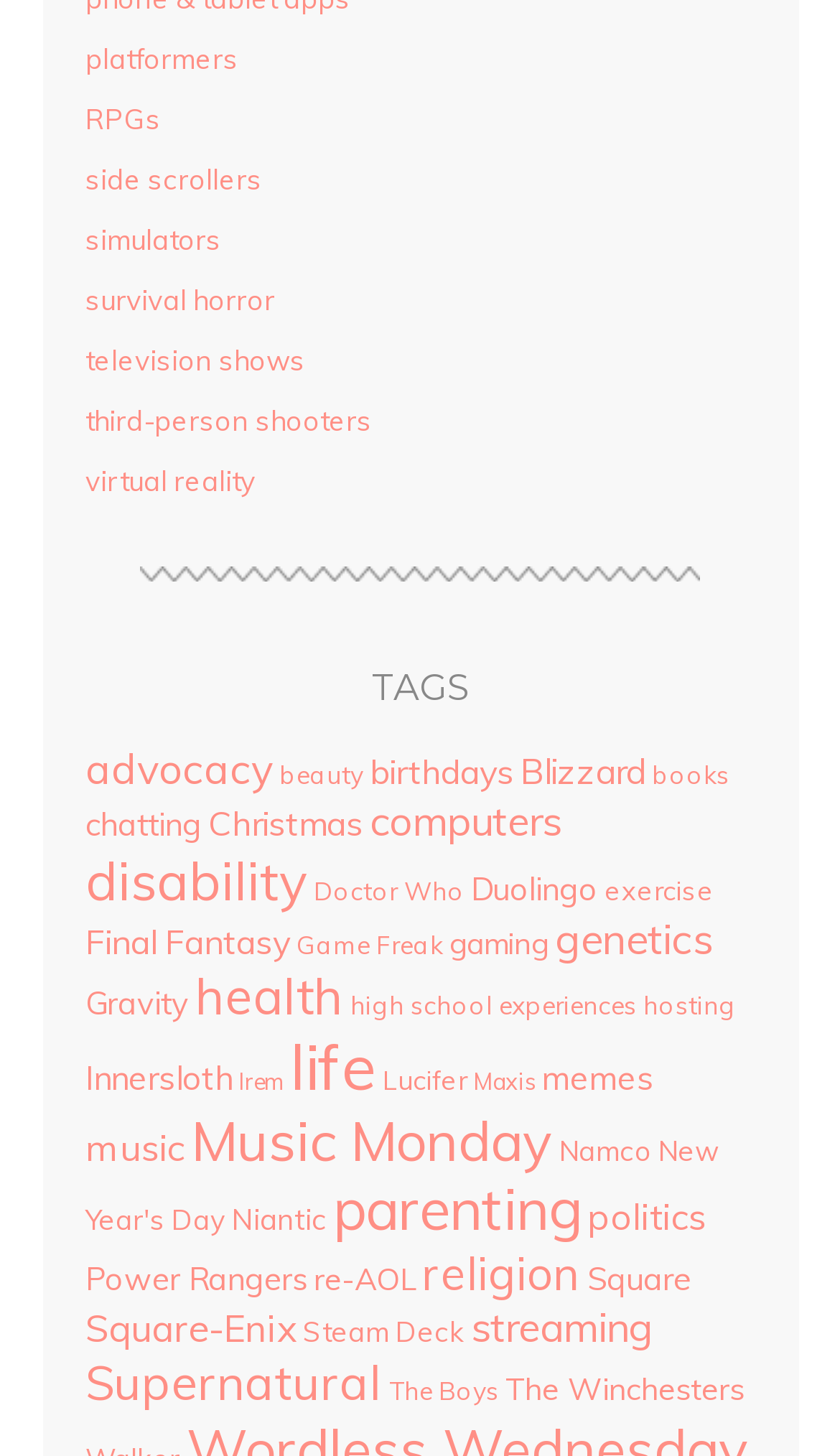Use the information in the screenshot to answer the question comprehensively: What is the most popular tag on this webpage?

I looked at the number of items associated with each tag and found that the 'life' tag has the most items, with 534 items.